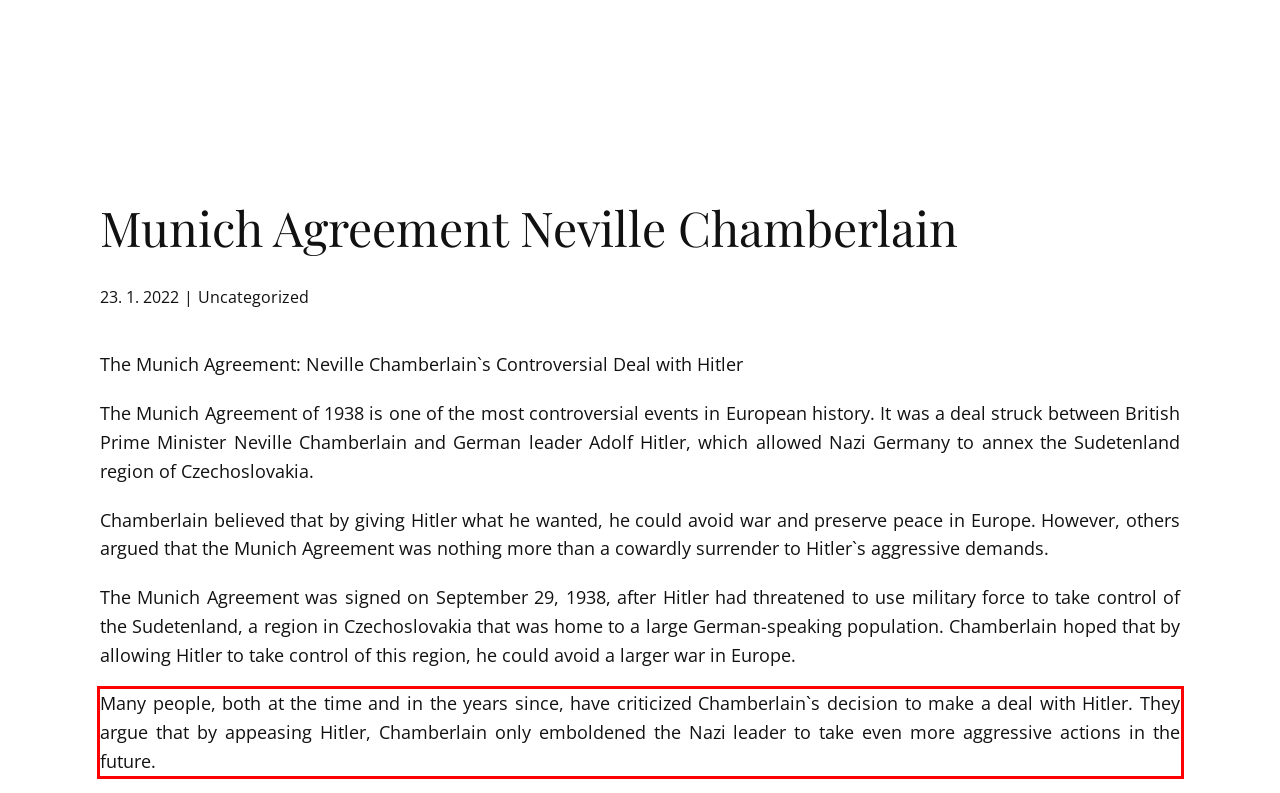Given a screenshot of a webpage with a red bounding box, extract the text content from the UI element inside the red bounding box.

Many people, both at the time and in the years since, have criticized Chamberlain`s decision to make a deal with Hitler. They argue that by appeasing Hitler, Chamberlain only emboldened the Nazi leader to take even more aggressive actions in the future.